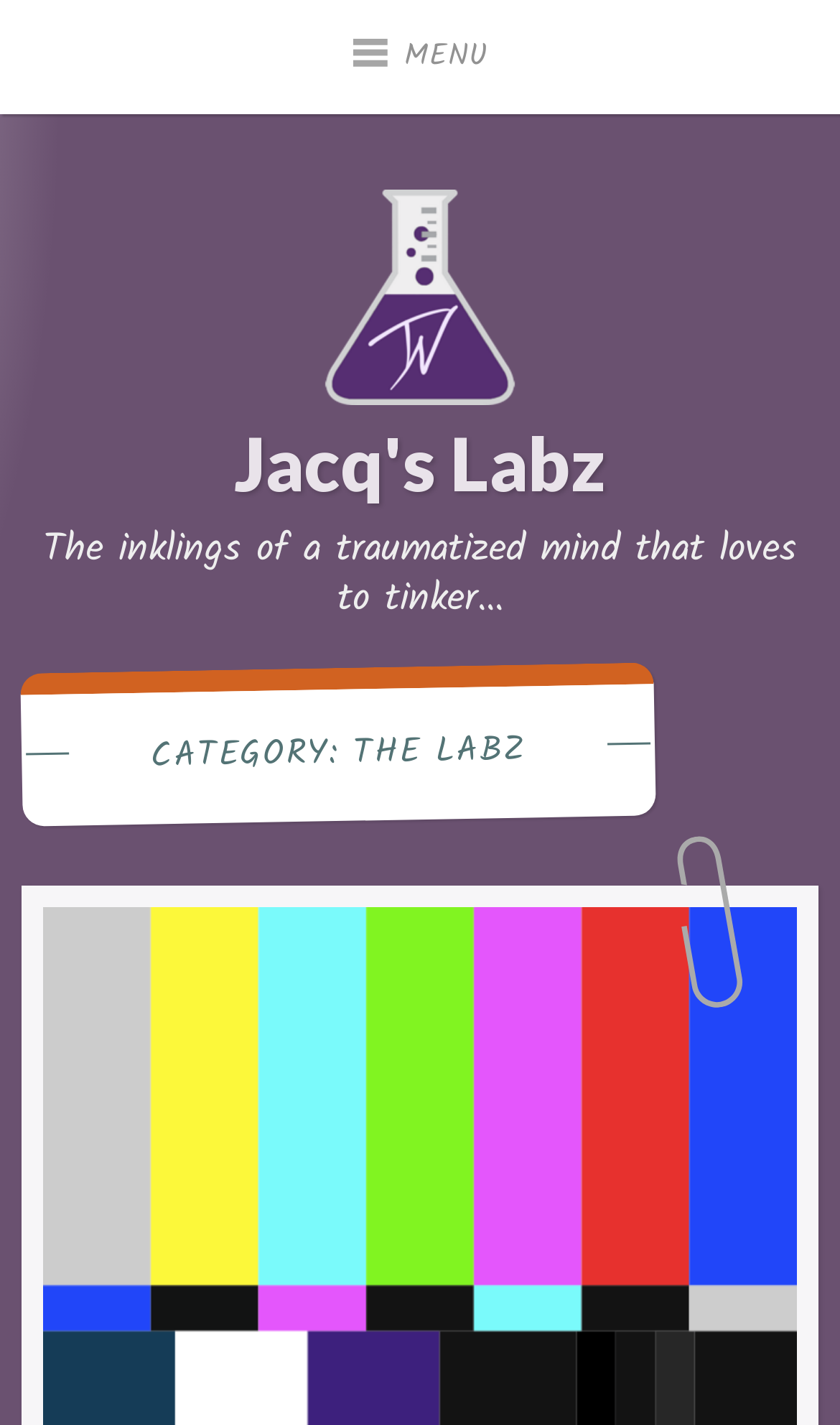Find the headline of the webpage and generate its text content.

CATEGORY: THE LABZ